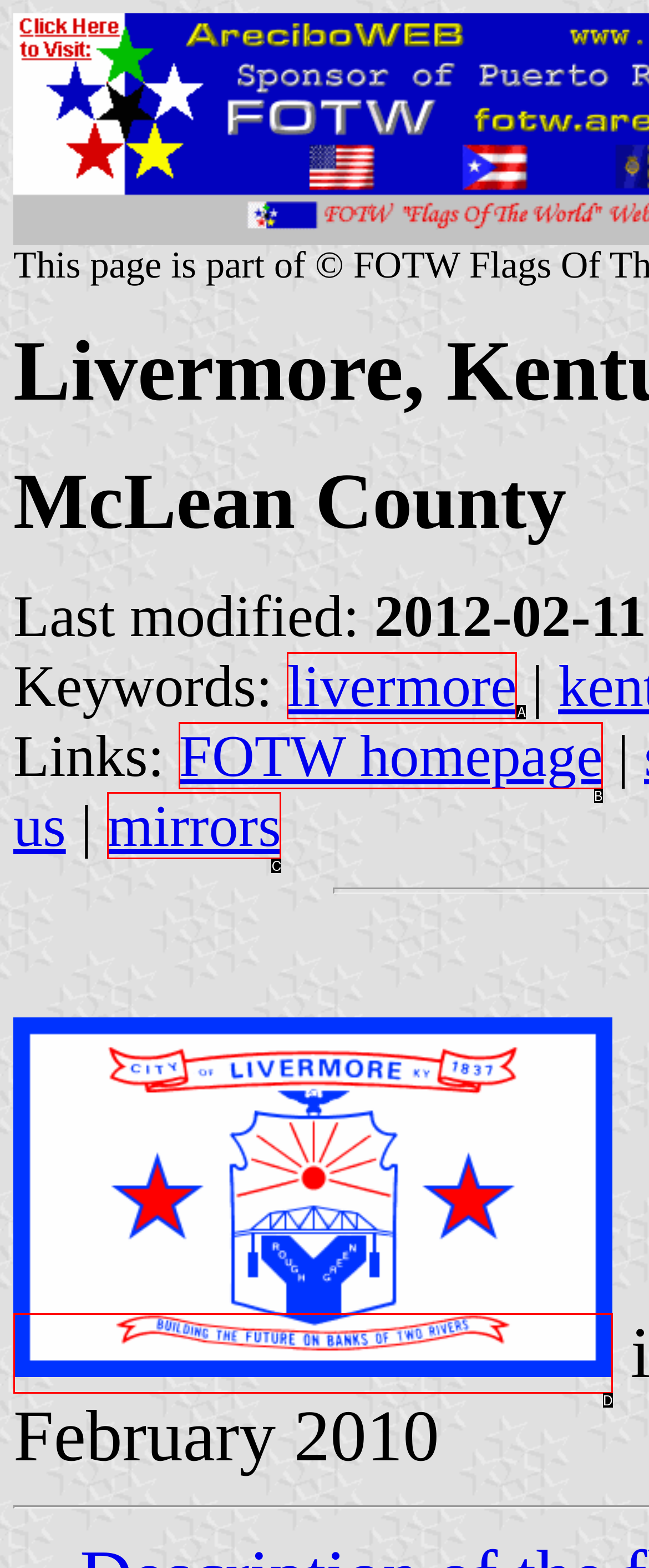Match the description: FOTW homepage to the correct HTML element. Provide the letter of your choice from the given options.

B